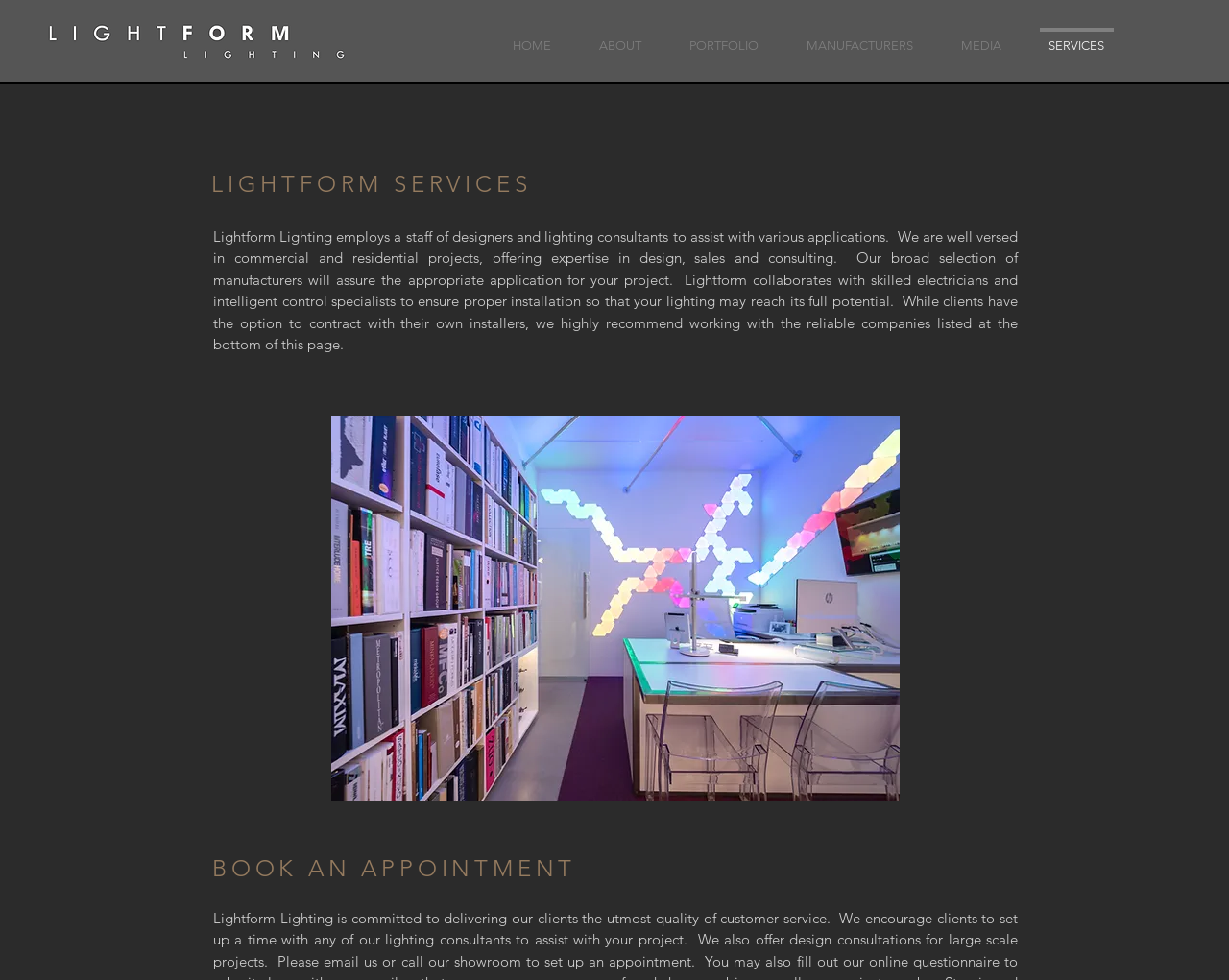What is shown in the image on the webpage?
Please give a detailed and elaborate answer to the question.

The image on the webpage appears to be a photograph of a lighting installation, possibly a commercial or residential project, which is relevant to the services offered by Lightform.